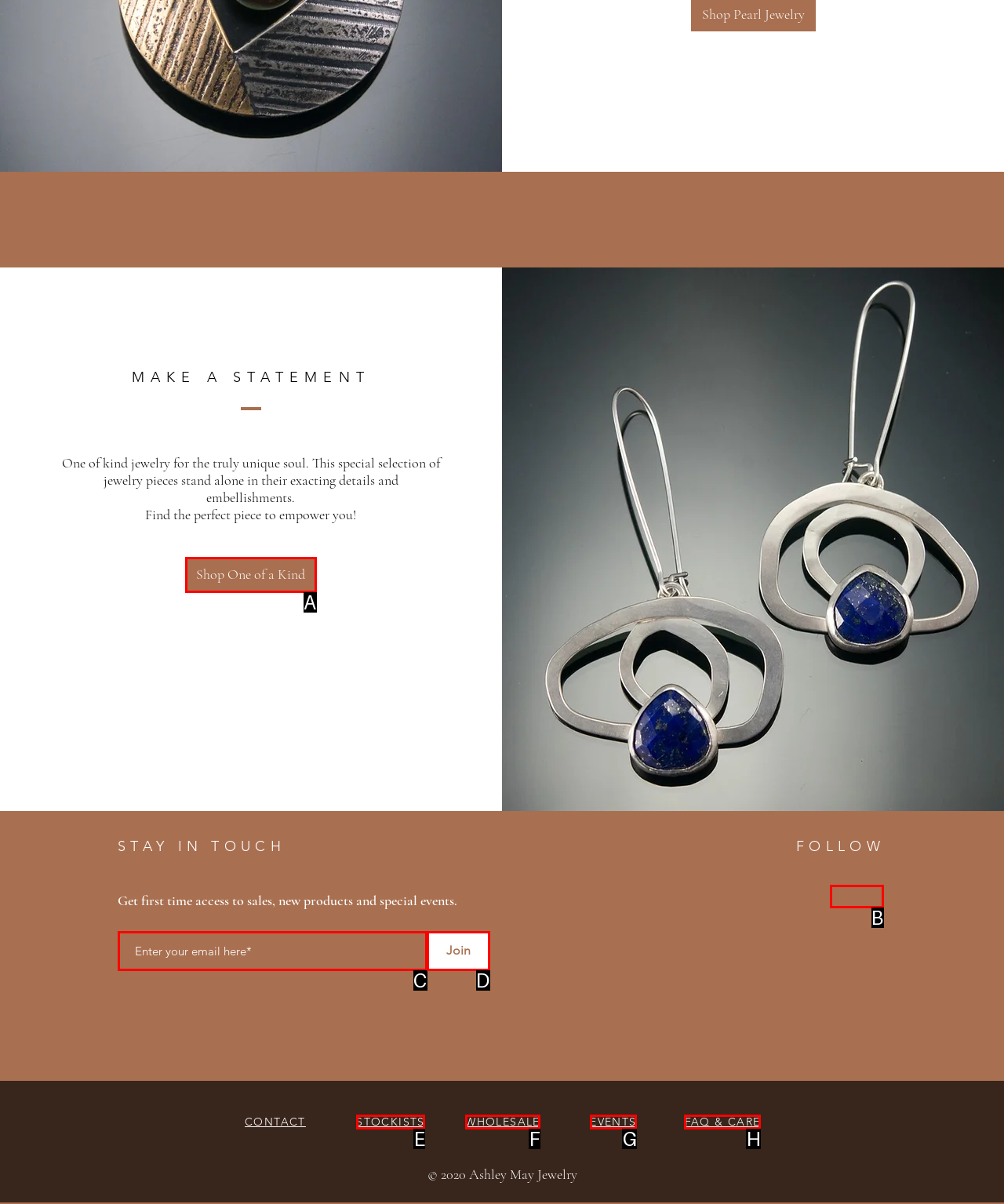Which lettered option should be clicked to perform the following task: Follow on social media
Respond with the letter of the appropriate option.

B